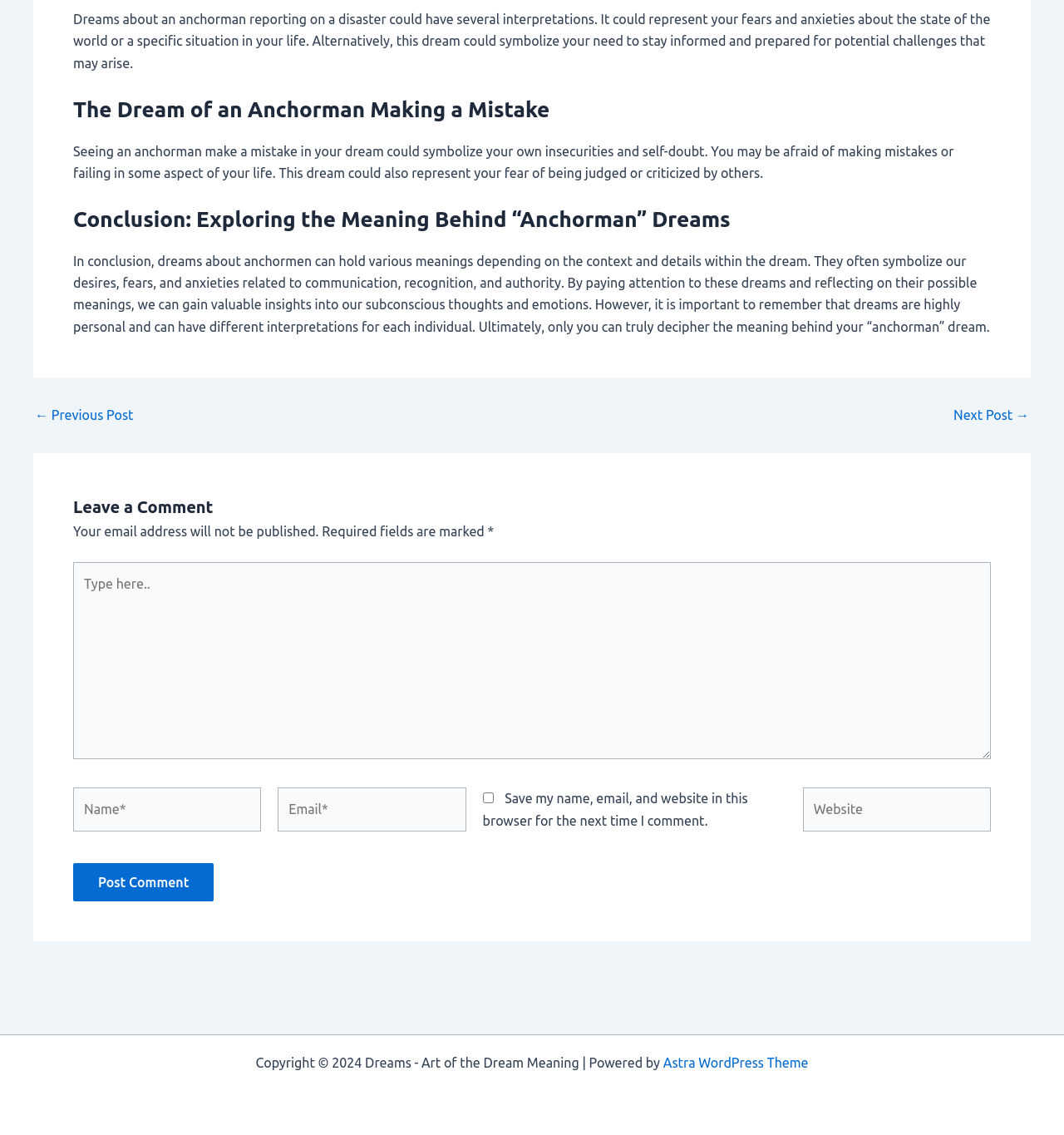Determine the bounding box for the described HTML element: "Food and Beverage". Ensure the coordinates are four float numbers between 0 and 1 in the format [left, top, right, bottom].

None